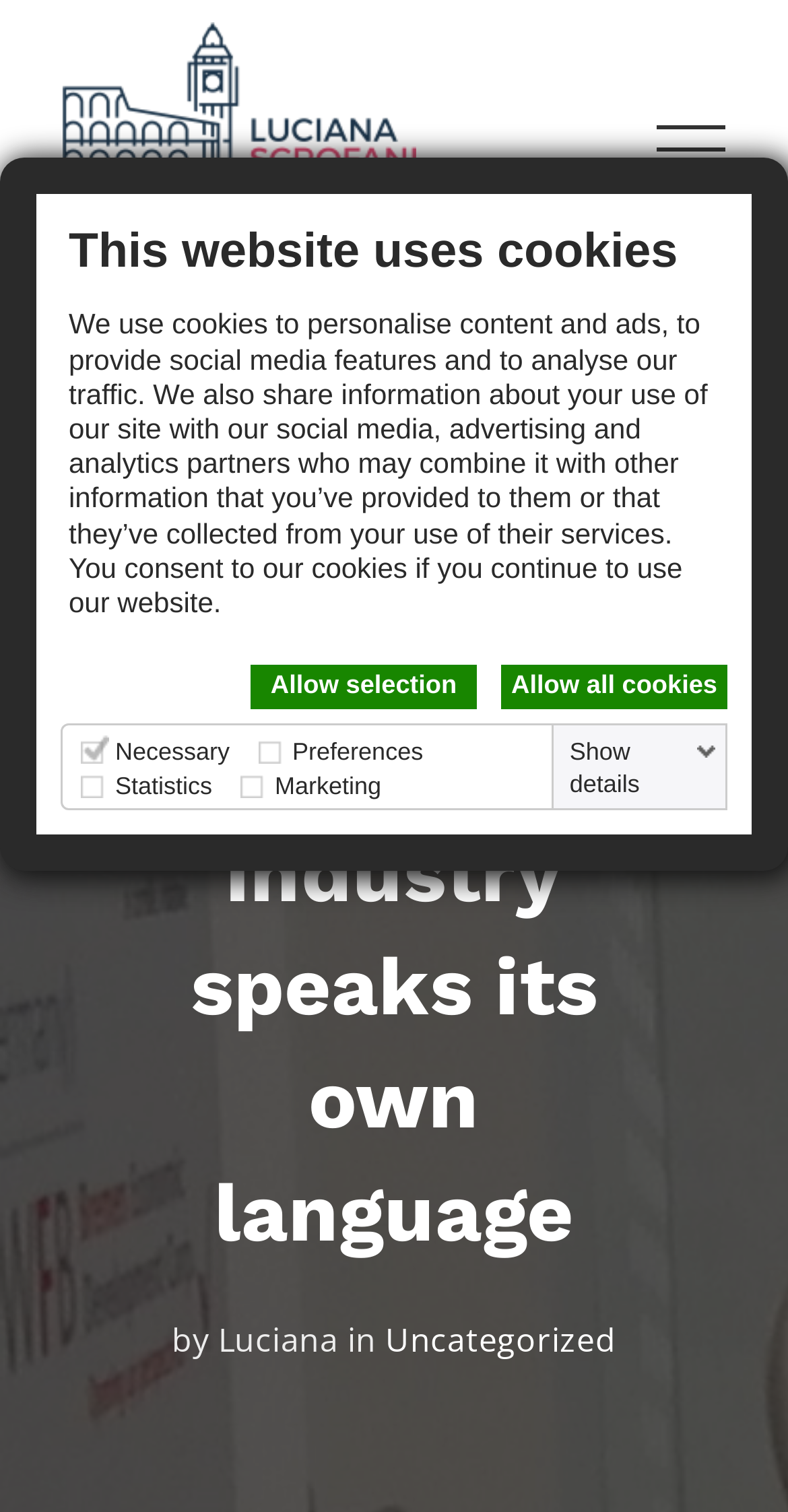Please find the top heading of the webpage and generate its text.

Every industry speaks its own language